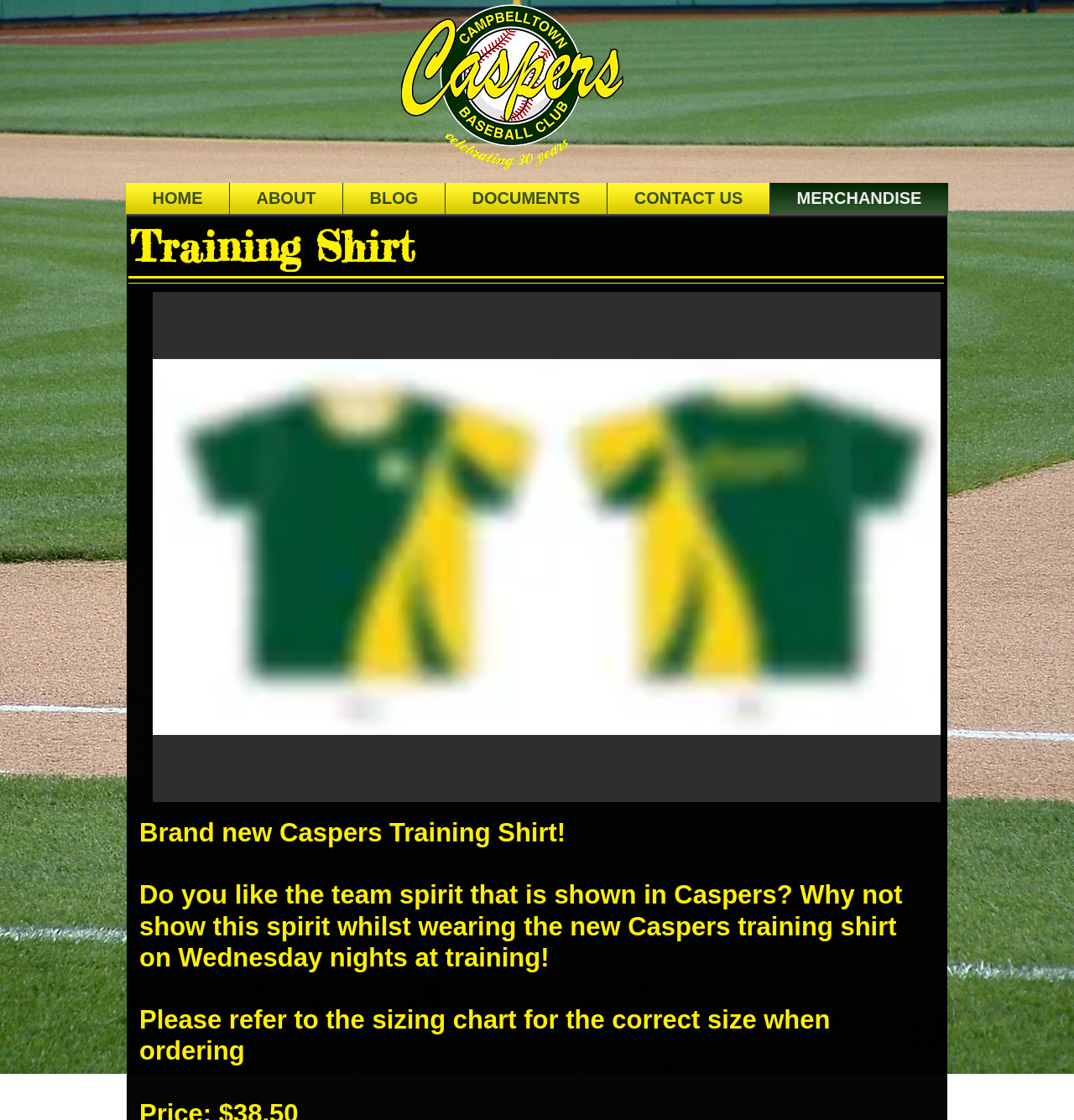Identify the bounding box coordinates for the UI element mentioned here: "CONTACT US". Provide the coordinates as four float values between 0 and 1, i.e., [left, top, right, bottom].

[0.566, 0.163, 0.716, 0.191]